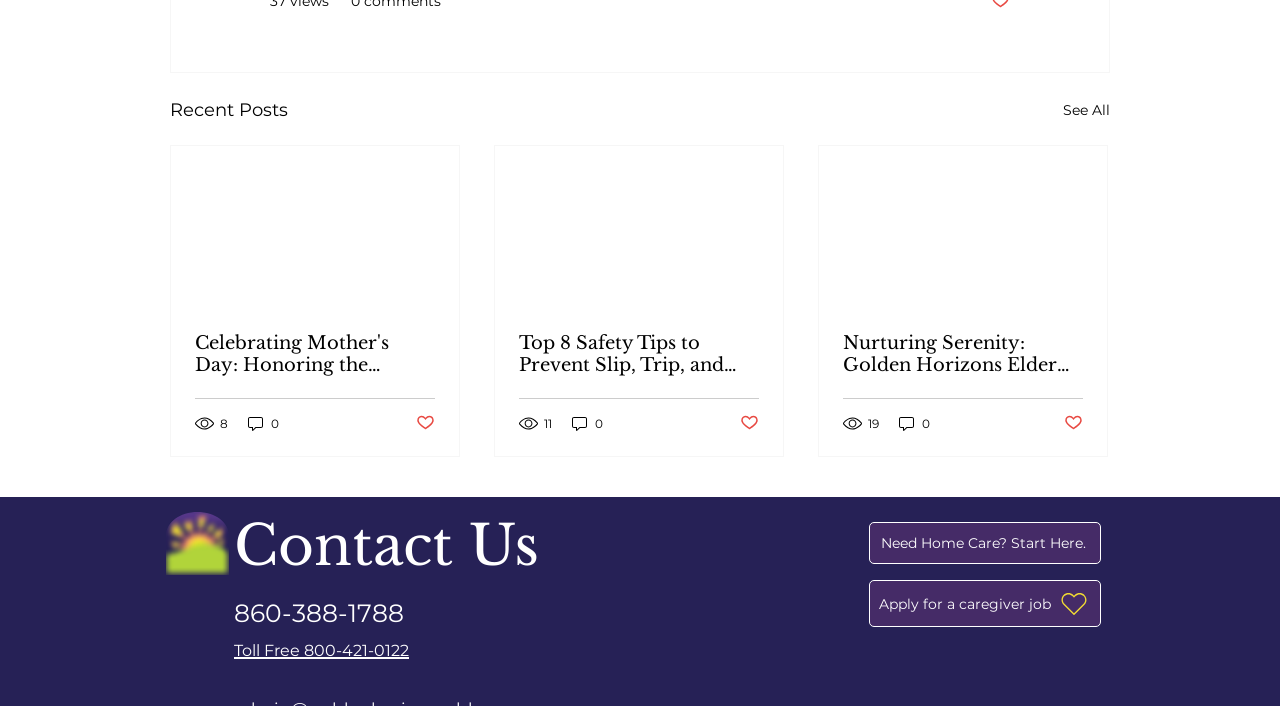How many social media links are there?
Please provide a comprehensive answer to the question based on the webpage screenshot.

I looked at the social media section and found four link elements, each corresponding to a different social media platform: Instagram, LinkedIn, Twitter, and Facebook, so there are four social media links.